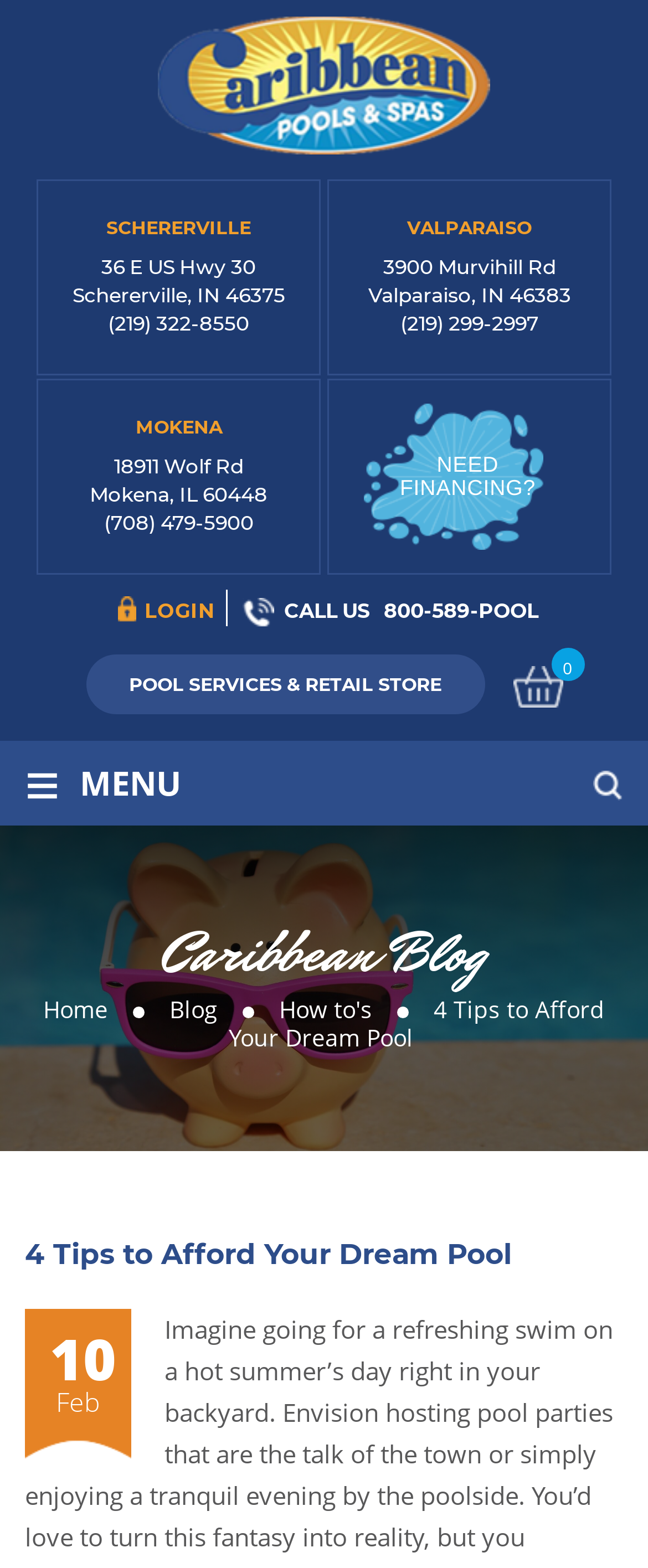For the following element description, predict the bounding box coordinates in the format (top-left x, top-left y, bottom-right x, bottom-right y). All values should be floating point numbers between 0 and 1. Description: (219) 322-8550

[0.167, 0.198, 0.385, 0.214]